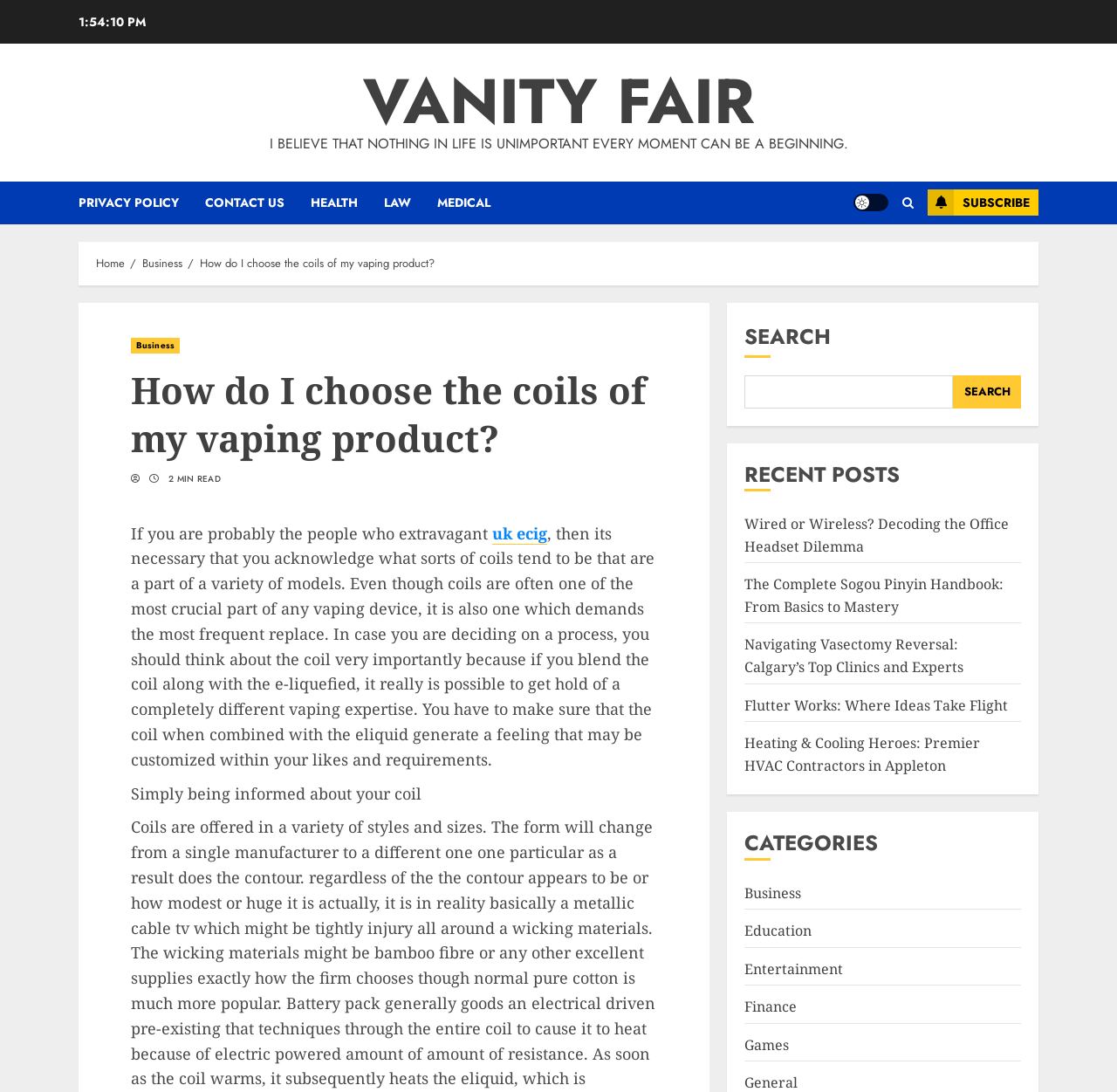Please find and report the bounding box coordinates of the element to click in order to perform the following action: "Click on the 'VANITY FAIR' link". The coordinates should be expressed as four float numbers between 0 and 1, in the format [left, top, right, bottom].

[0.325, 0.051, 0.675, 0.134]